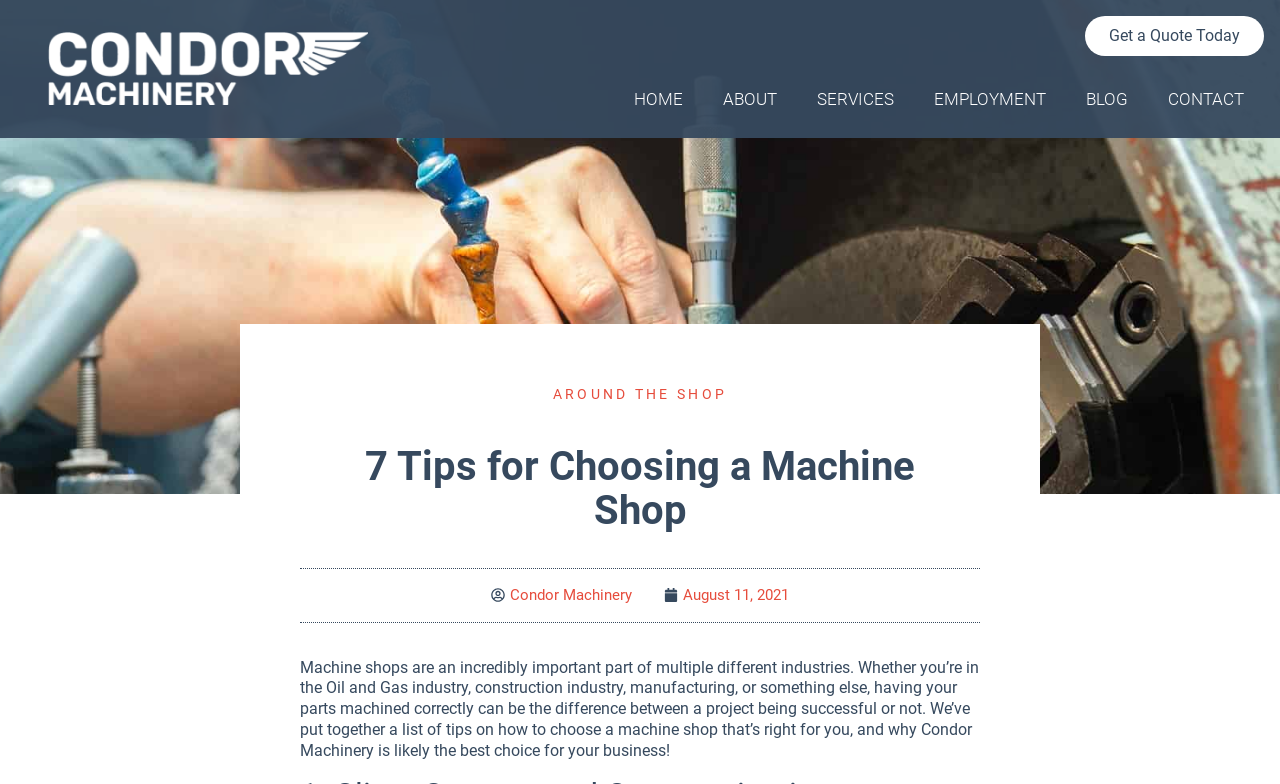Determine the bounding box coordinates of the UI element that matches the following description: "alt="Condor-Machinery-Logo-white" title="Condor-Machinery-Logo-white"". The coordinates should be four float numbers between 0 and 1 in the format [left, top, right, bottom].

[0.038, 0.041, 0.288, 0.134]